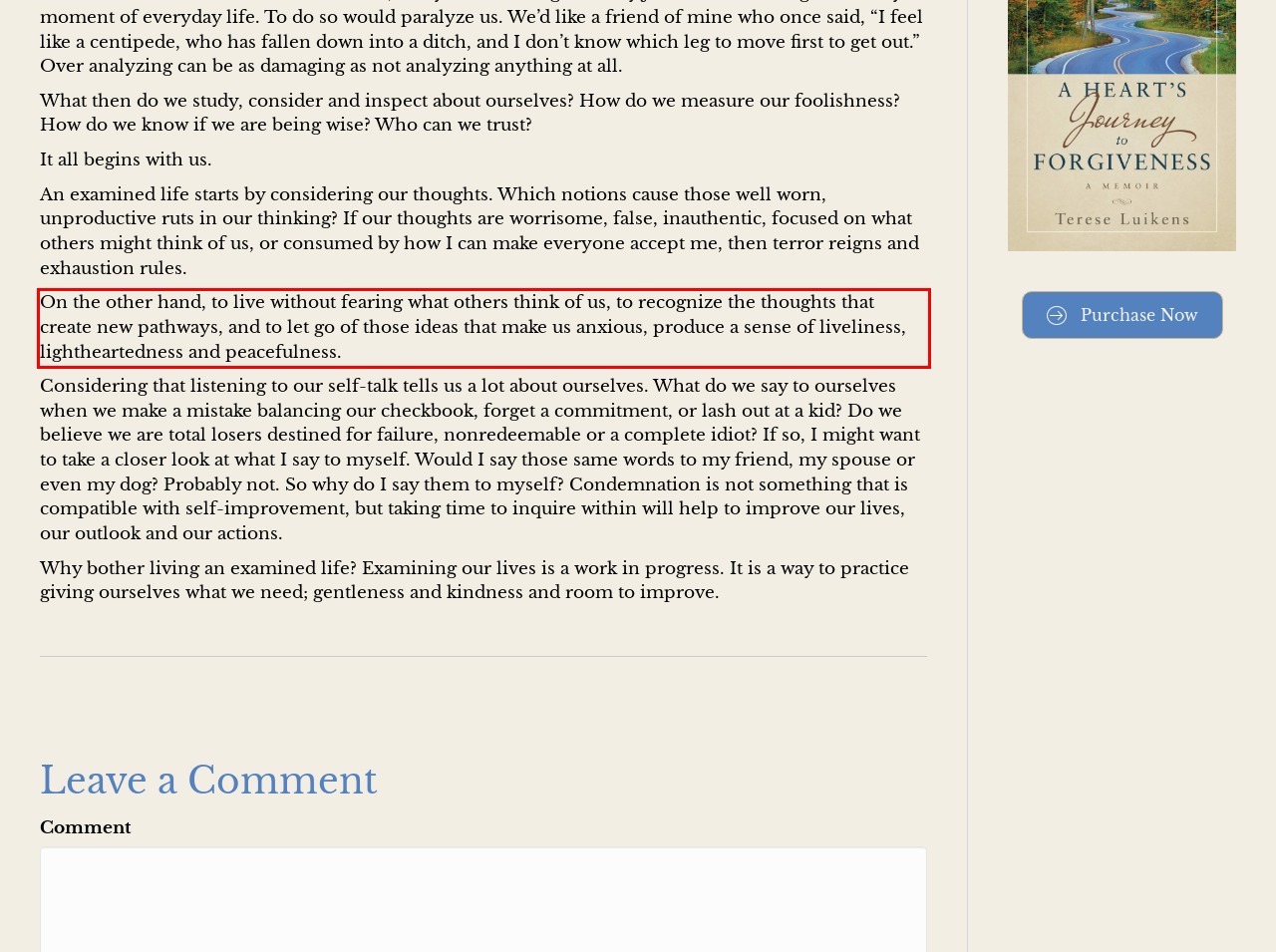You are presented with a screenshot containing a red rectangle. Extract the text found inside this red bounding box.

On the other hand, to live without fearing what others think of us, to recognize the thoughts that create new pathways, and to let go of those ideas that make us anxious, produce a sense of liveliness, lightheartedness and peacefulness.